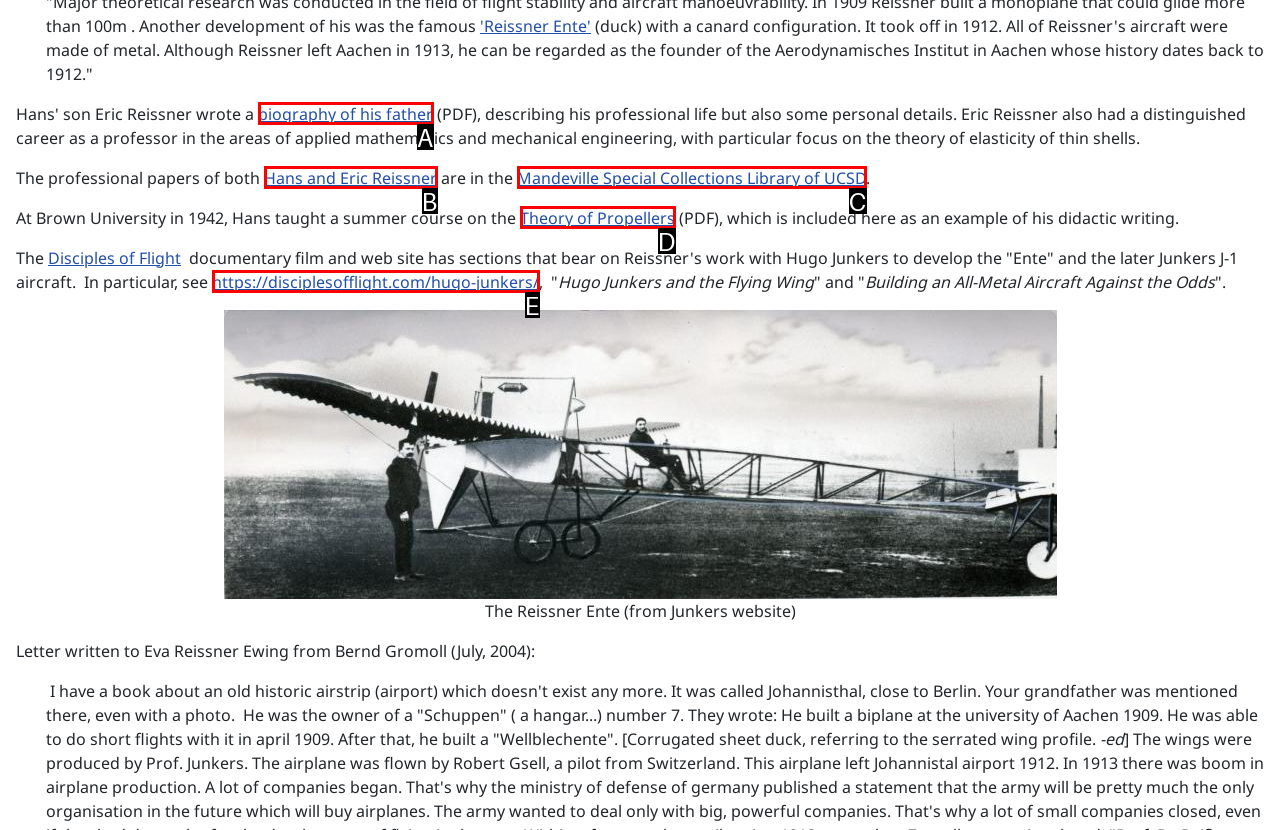Based on the description: Hans and Eric Reissner, find the HTML element that matches it. Provide your answer as the letter of the chosen option.

B